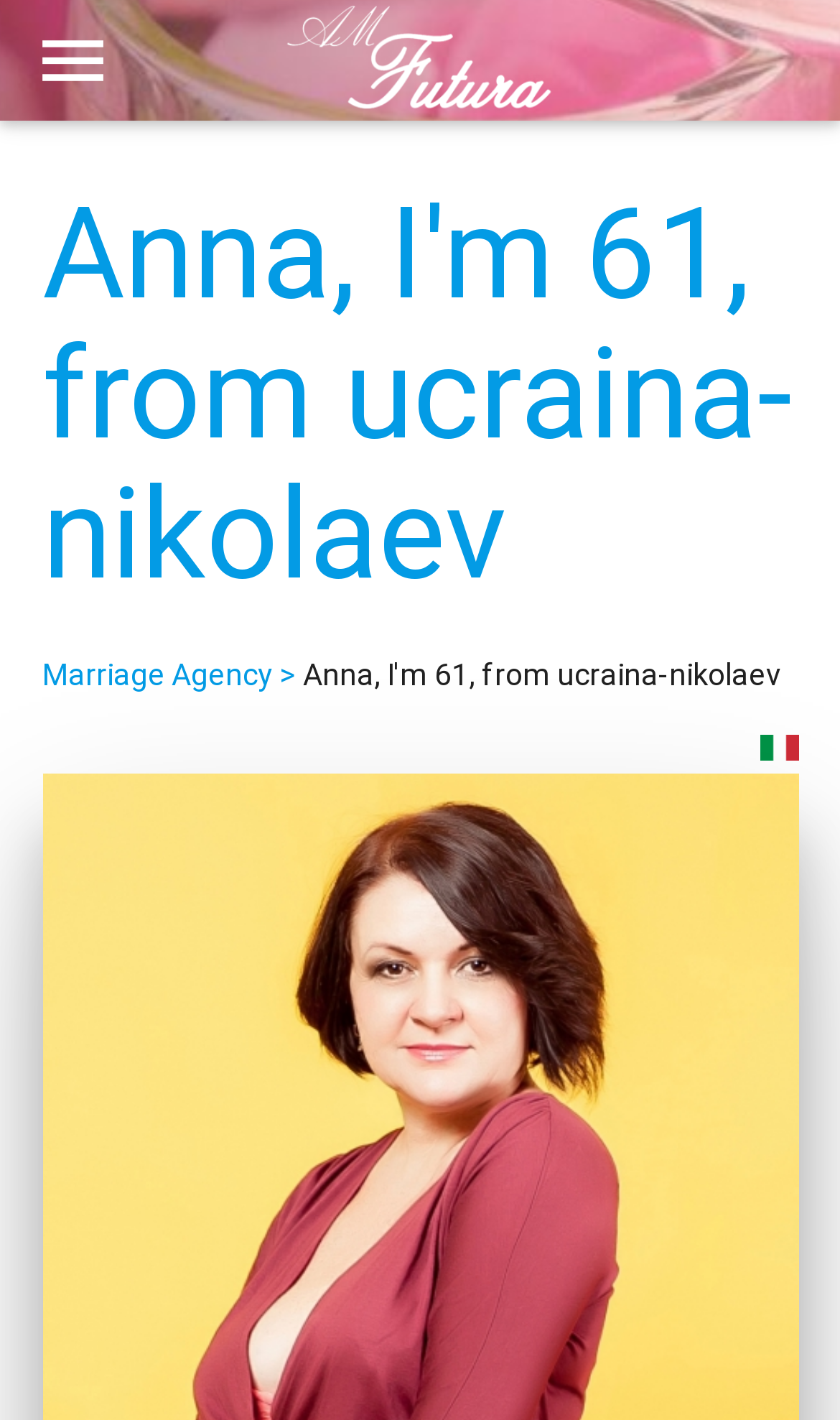Please provide a one-word or short phrase answer to the question:
What is Anna's age?

61